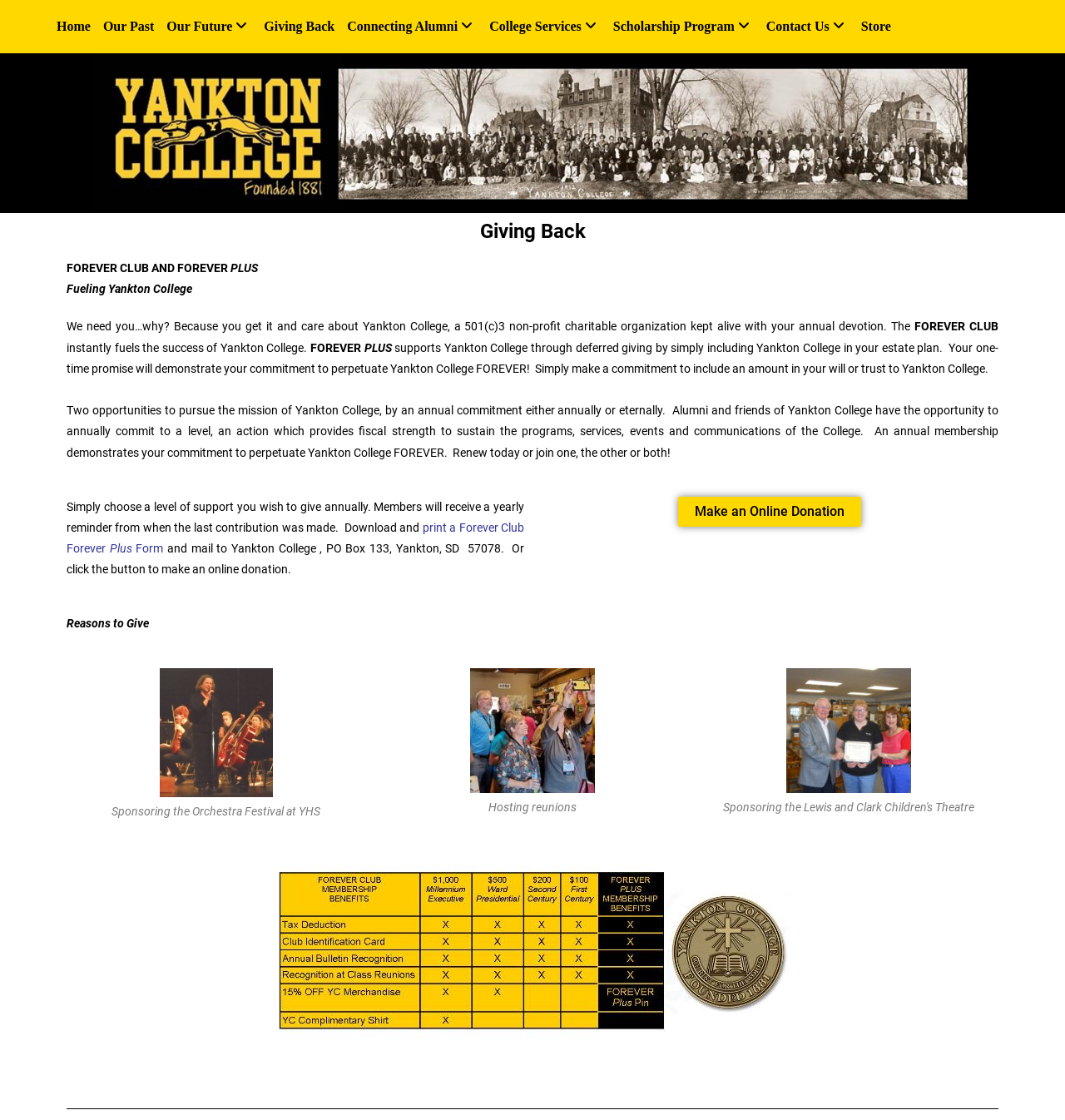What is the purpose of the FOREVER PLUS?
Please give a detailed answer to the question using the information shown in the image.

I found the answer by reading the static text elements on the webpage, specifically the text 'FOREVER PLUS supports Yankton College through deferred giving by simply including Yankton College in your estate plan.' which explains the purpose of the FOREVER PLUS.